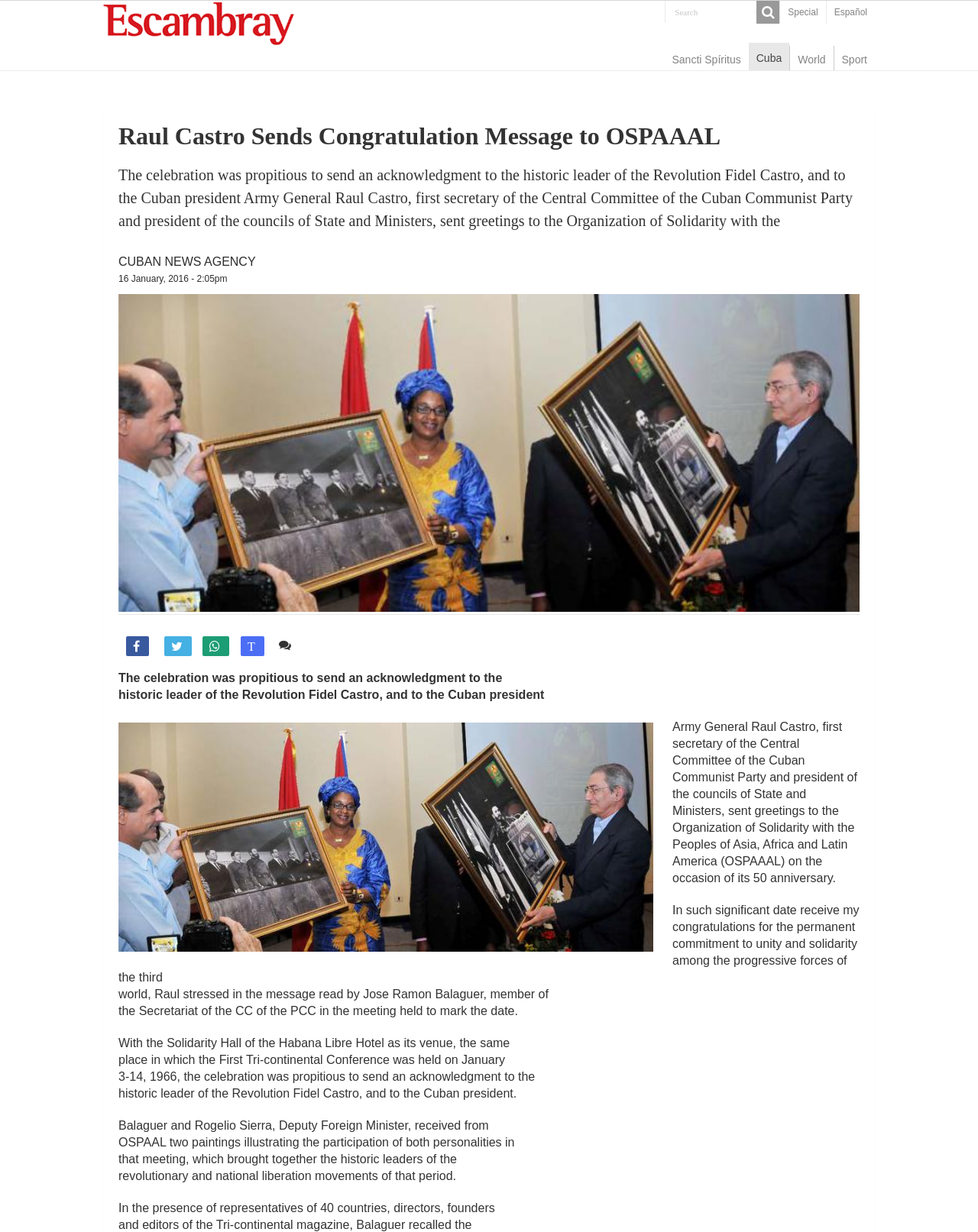Could you specify the bounding box coordinates for the clickable section to complete the following instruction: "Comment on the article"?

[0.298, 0.516, 0.362, 0.531]